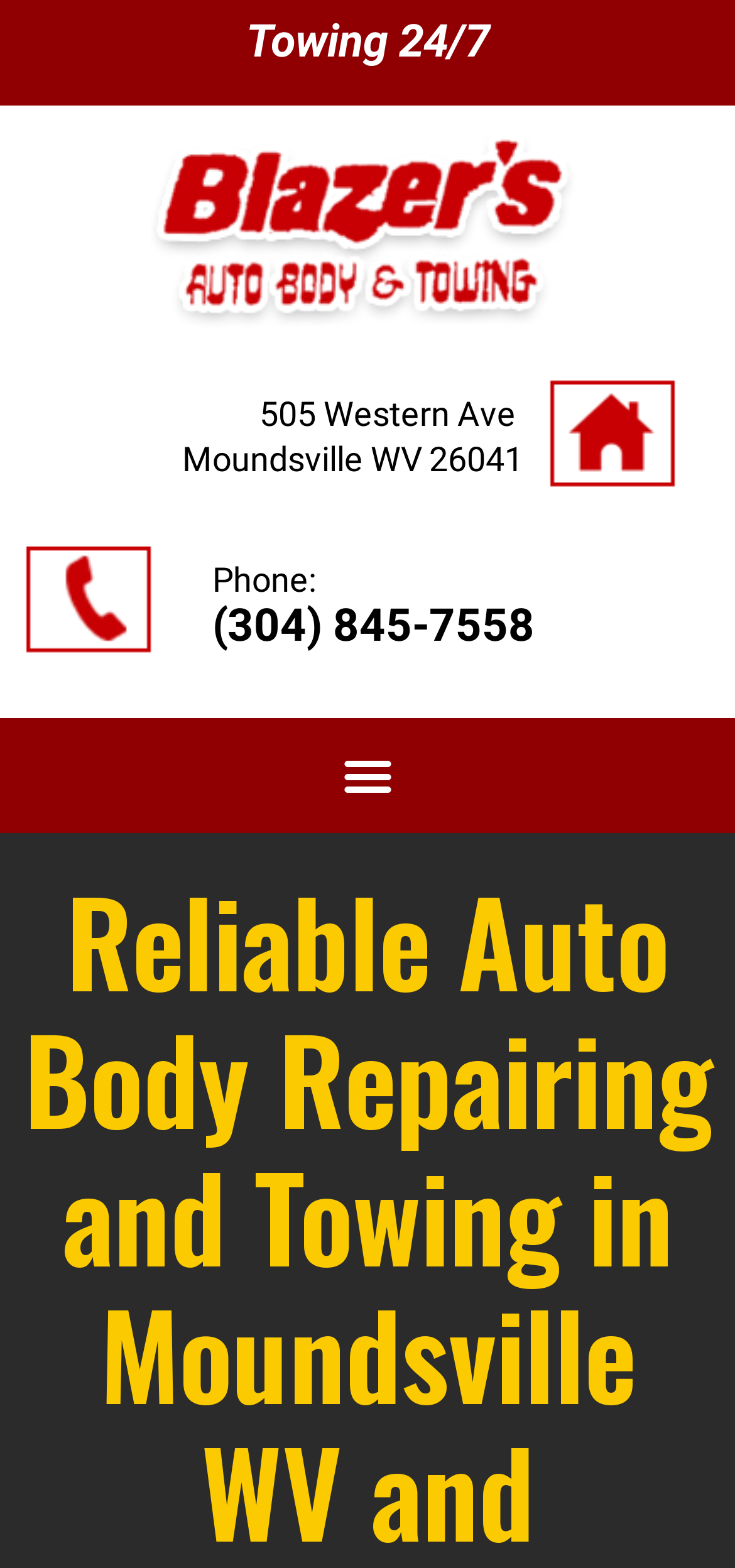Determine and generate the text content of the webpage's headline.

Reliable Auto Body Repairing and Towing in Moundsville WV and Surrounding Areas